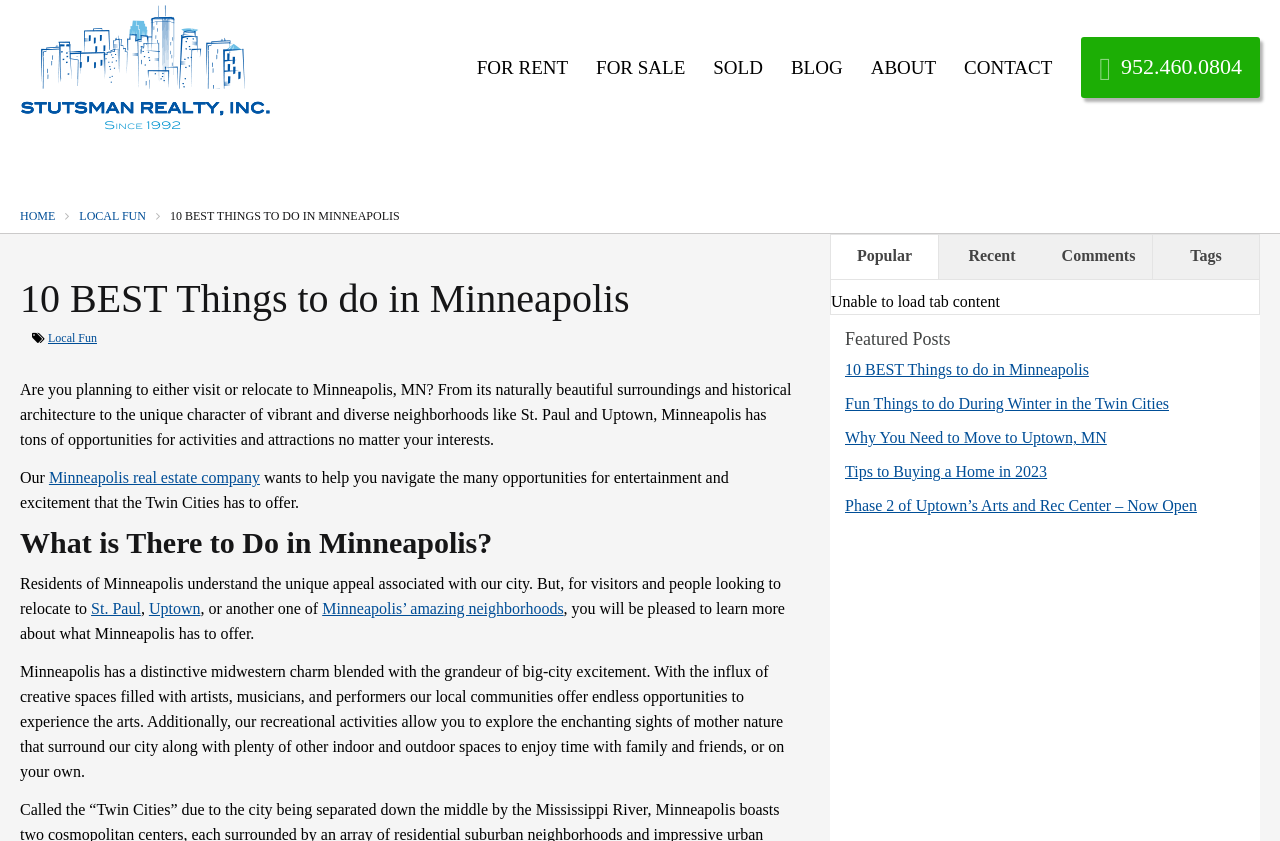Using the provided element description "St. Paul", determine the bounding box coordinates of the UI element.

[0.134, 0.709, 0.177, 0.738]